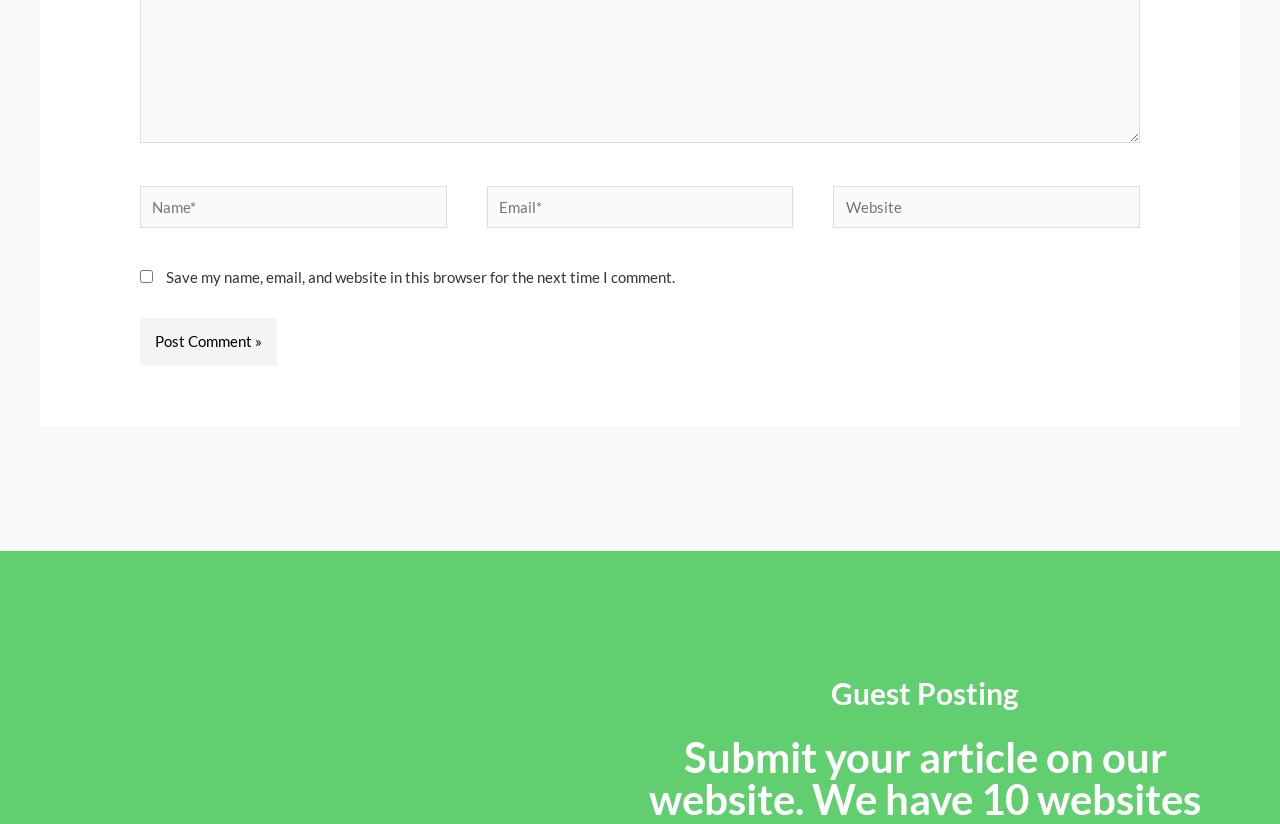Locate the bounding box coordinates of the UI element described by: "Read more". Provide the coordinates as four float numbers between 0 and 1, formatted as [left, top, right, bottom].

None